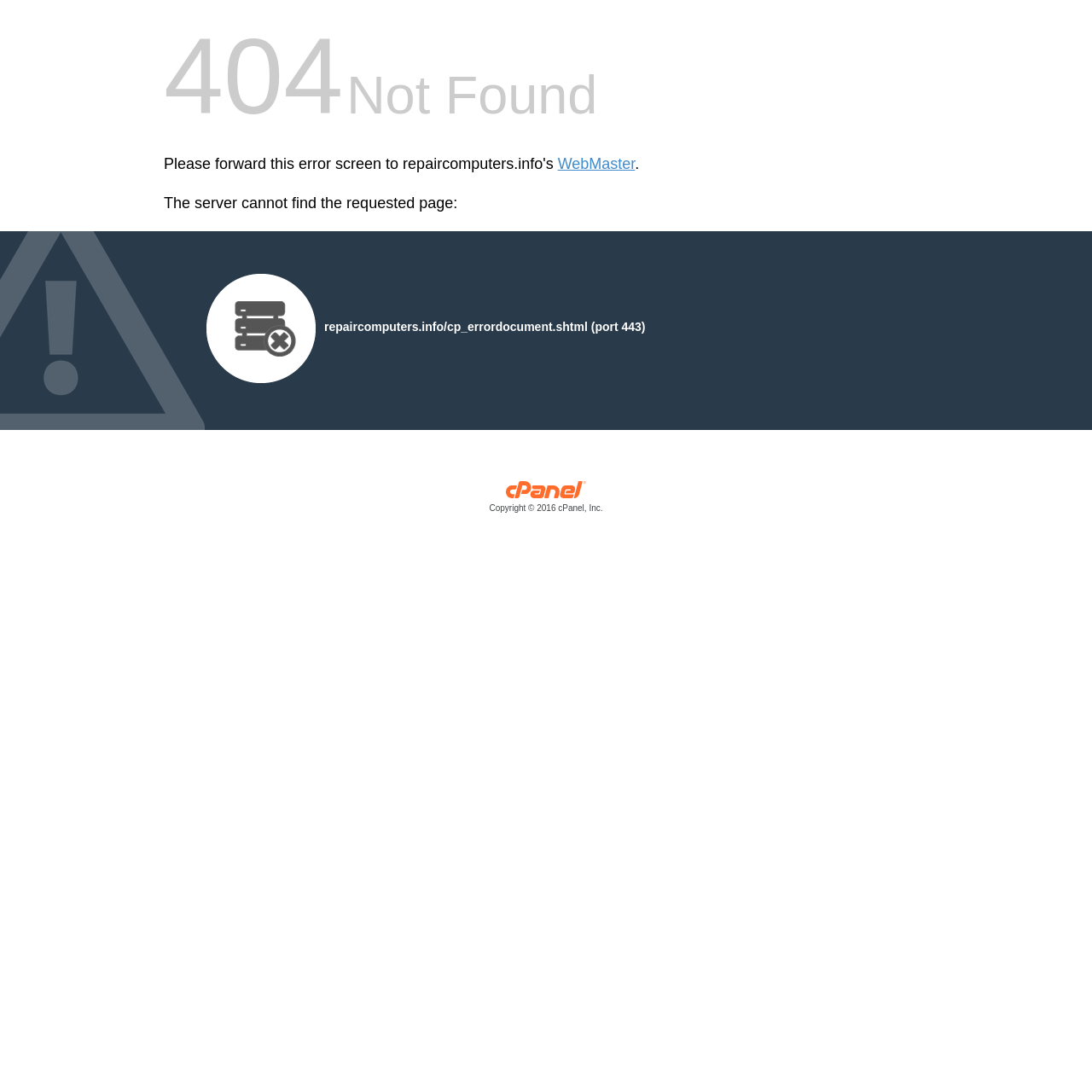Who owns the copyright of the webpage?
Kindly give a detailed and elaborate answer to the question.

I determined this by looking at the link element with the bounding box coordinates [0.15, 0.446, 0.85, 0.472], which contains the copyright information, and the associated image element with the bounding box coordinates [0.463, 0.441, 0.537, 0.457] that displays the cPanel, Inc. logo.